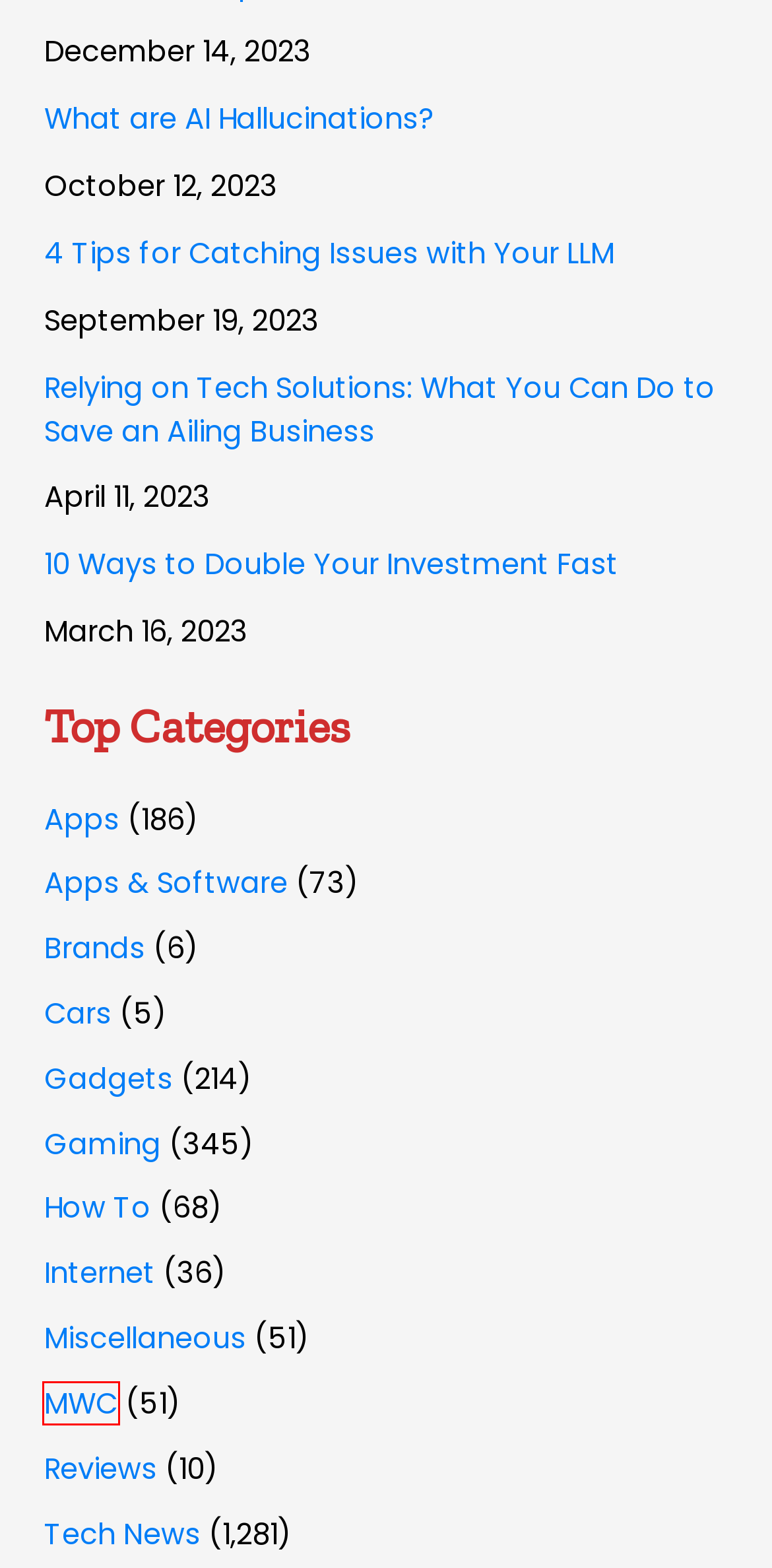Look at the screenshot of a webpage, where a red bounding box highlights an element. Select the best description that matches the new webpage after clicking the highlighted element. Here are the candidates:
A. MWC Archives - Techvicity- Your Technology News Hub
B. Internet Archives - Techvicity- Your Technology News Hub
C. Apps Archives - Techvicity- Your Technology News Hub
D. Gadgets Archives - Techvicity- Your Technology News Hub
E. How To Archives - Techvicity- Your Technology News Hub
F. Relying on Tech Solutions: What You Can Do to Save an Ailing Business
G. 10 Ways to Double Your Investment Fast
H. Miscellaneous Archives - Techvicity- Your Technology News Hub

A